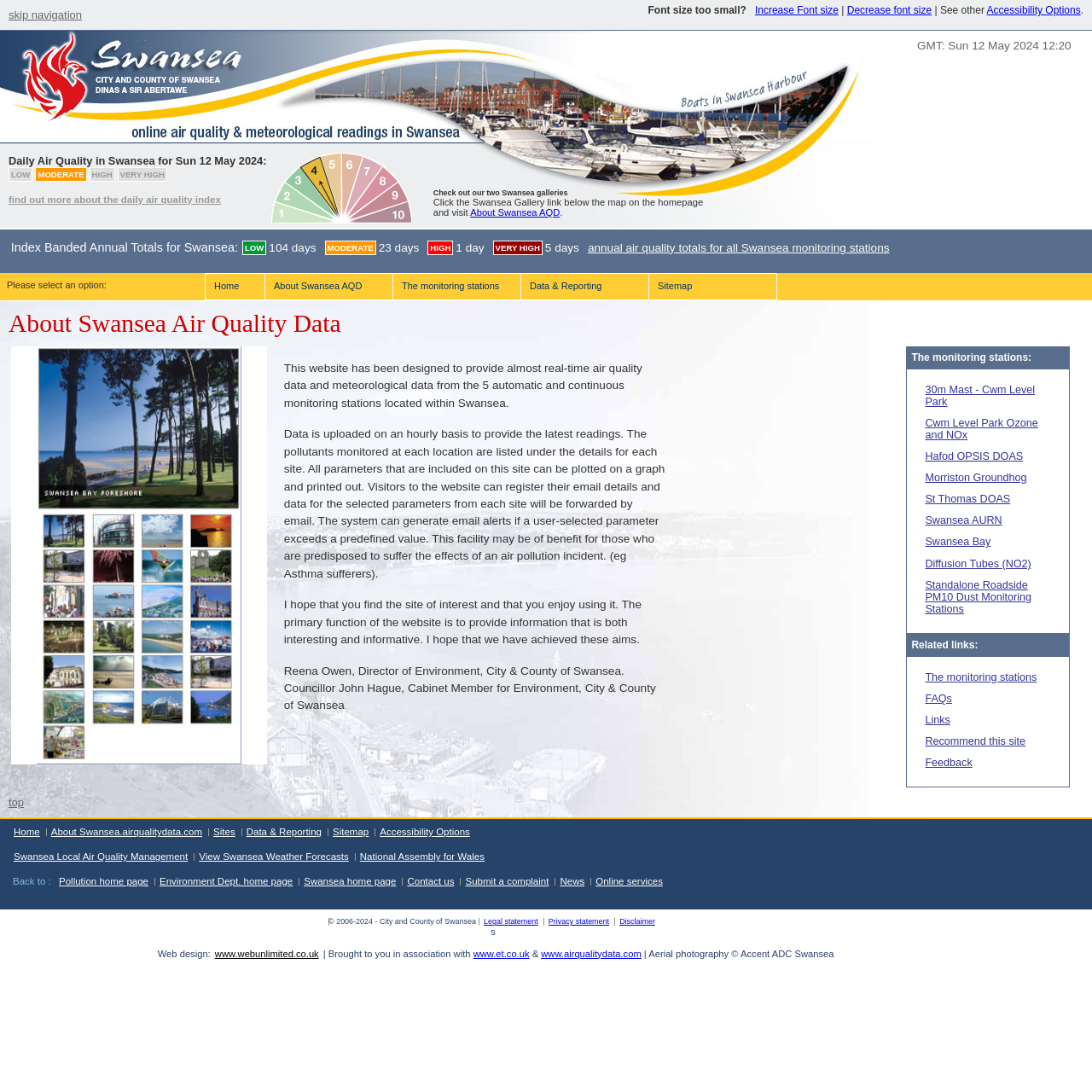What is the current air quality index in Swansea?
Using the information from the image, provide a comprehensive answer to the question.

The answer can be found in the image description 'The overall daily air quality in Swansea: value 4 out of 10 (1 = lowest, 10 = highest)' which is located below the 'Daily Air Quality in Swansea for Sun 12 May 2024:' heading.